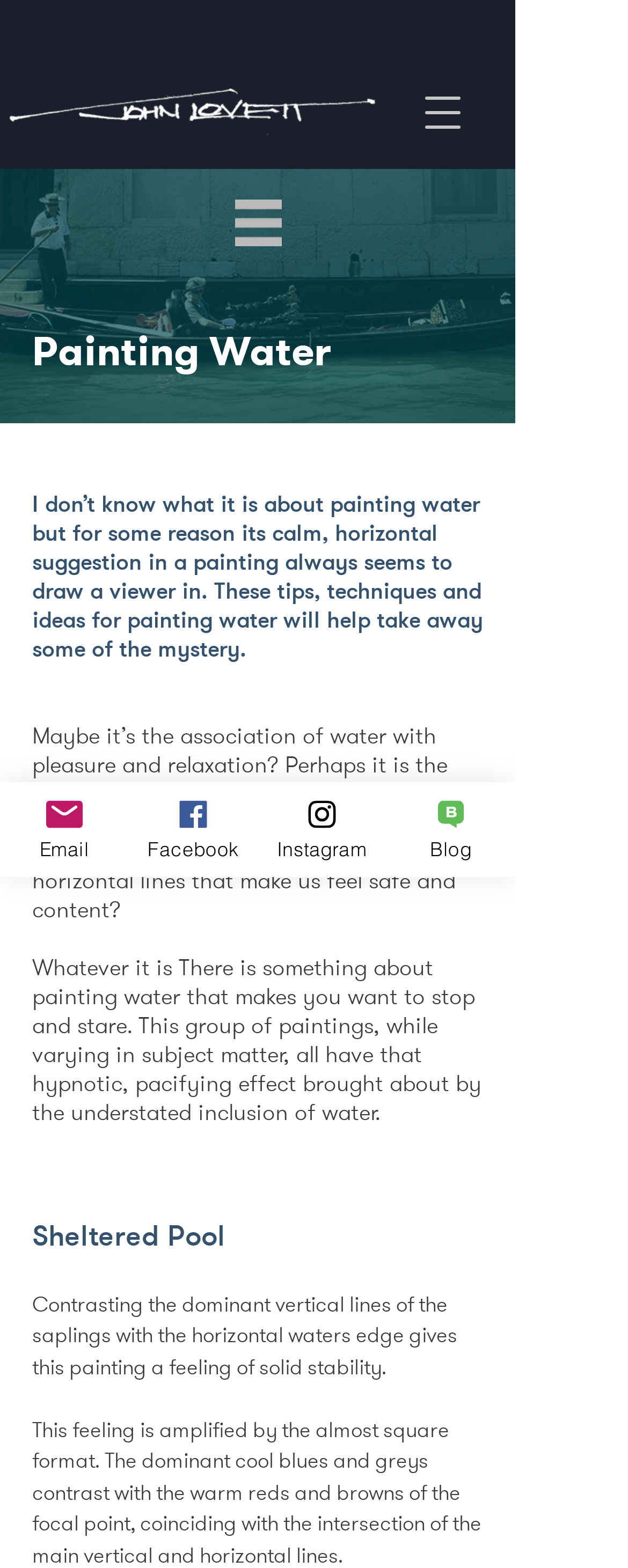Give a one-word or one-phrase response to the question:
What is the association of water with?

Pleasure and relaxation